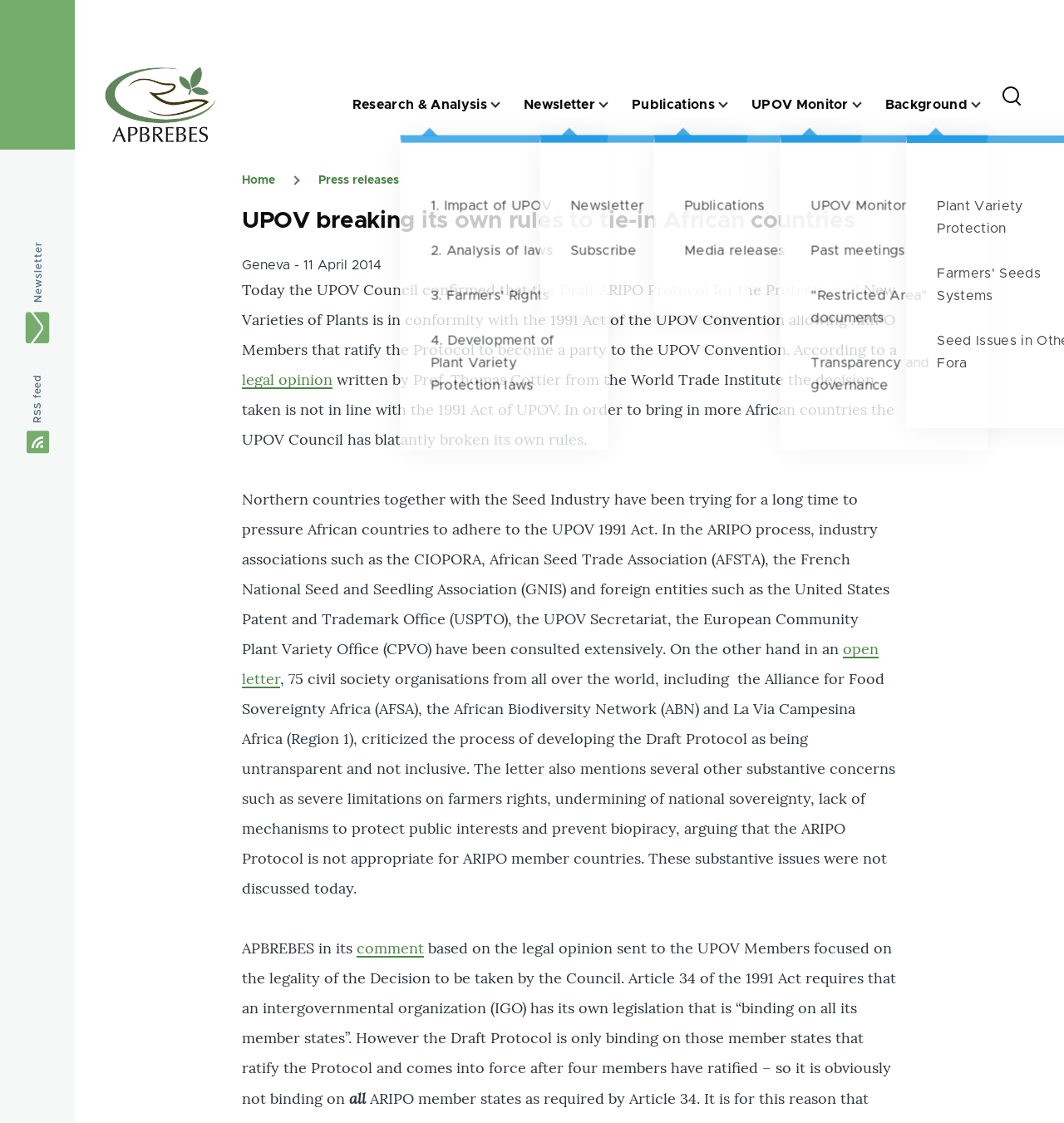Please specify the bounding box coordinates for the clickable region that will help you carry out the instruction: "Subscribe to the newsletter".

[0.46, 0.195, 0.598, 0.228]